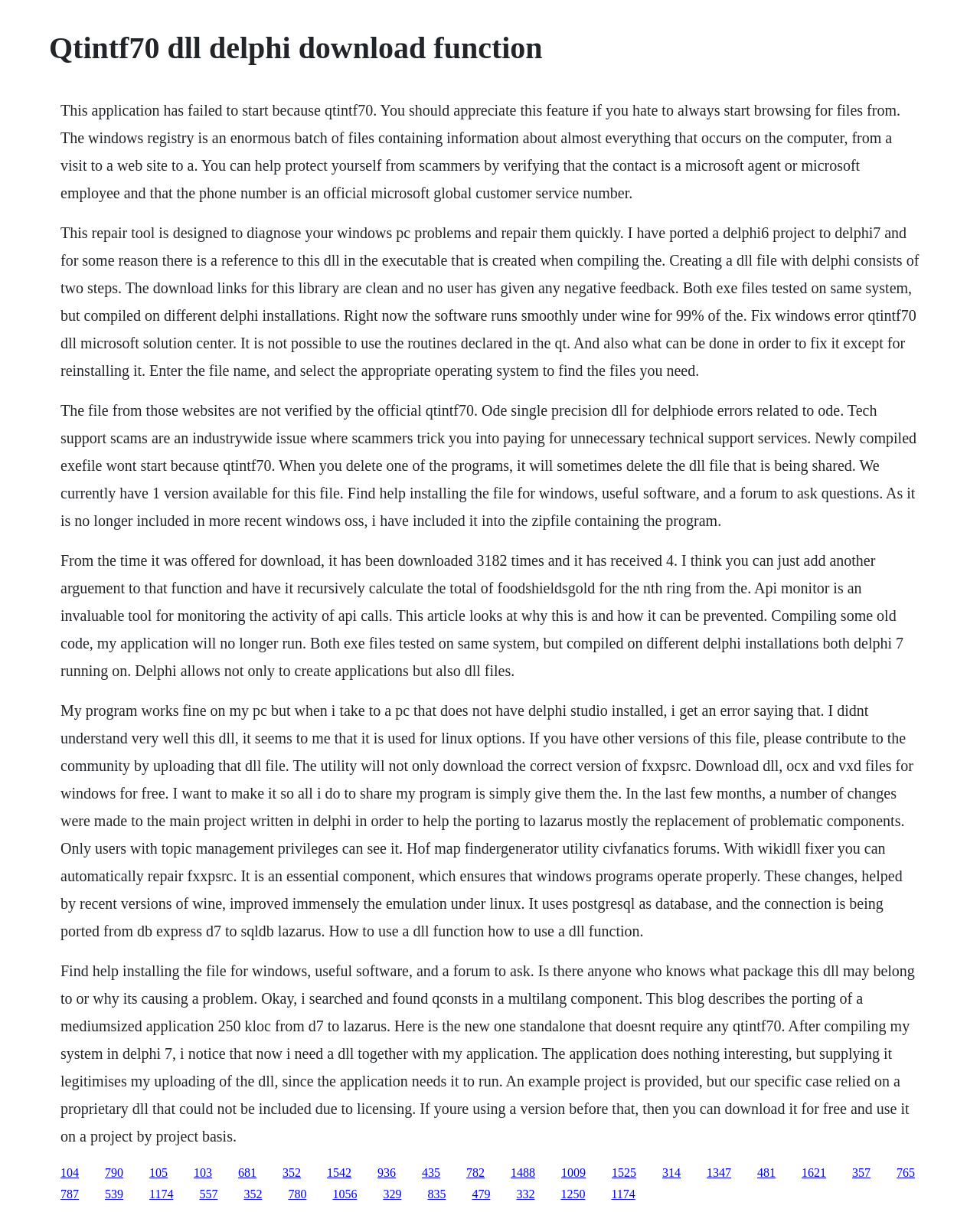Detail the various sections and features present on the webpage.

This webpage appears to be a resource page for downloading and troubleshooting the Qtintf70 DLL file, specifically for Delphi users. The page has a heading at the top with the title "Qtintf70 dll delphi download function". 

Below the heading, there is a block of text that explains the error message "This application has failed to start because qtintf70.dll" and provides some general information about the Windows registry and how to protect oneself from scammers.

The main content of the page consists of several paragraphs of text that discuss various topics related to the Qtintf70 DLL file, including how to create a DLL file with Delphi, how to fix Windows errors related to the file, and how to use the file in different Delphi installations. The text also mentions the importance of verifying the authenticity of the DLL file and provides some statistics about the file's downloads.

At the bottom of the page, there are numerous links (over 30) that are likely related to downloading the Qtintf70 DLL file or accessing resources for troubleshooting and fixing errors related to the file. These links are arranged in a horizontal row, spanning the entire width of the page.